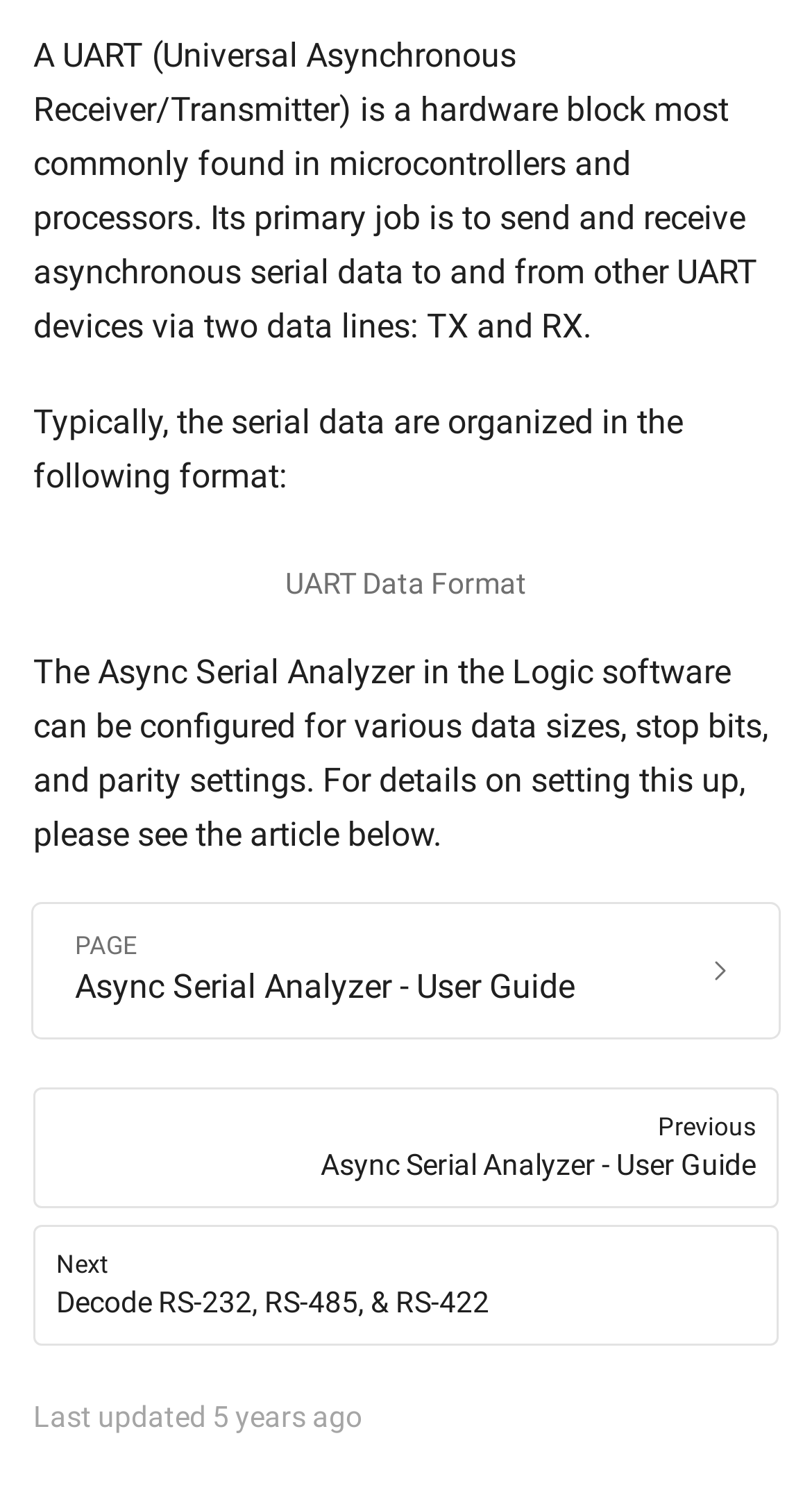Identify the bounding box for the given UI element using the description provided. Coordinates should be in the format (top-left x, top-left y, bottom-right x, bottom-right y) and must be between 0 and 1. Here is the description: NextDecode RS-232, RS-485, & RS-422

[0.041, 0.814, 0.959, 0.894]